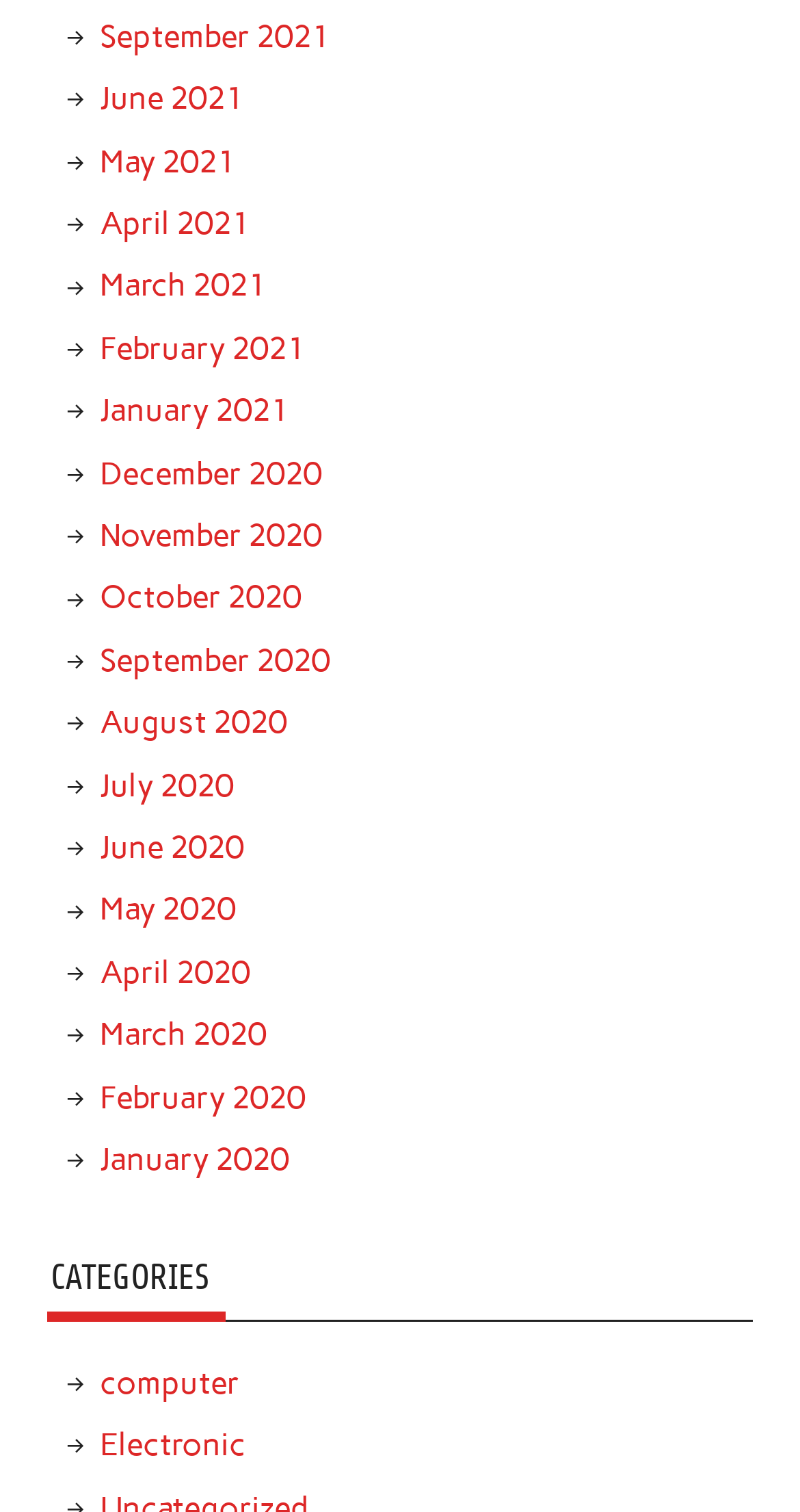Locate the bounding box coordinates of the element you need to click to accomplish the task described by this instruction: "browse computer category".

[0.125, 0.903, 0.299, 0.927]